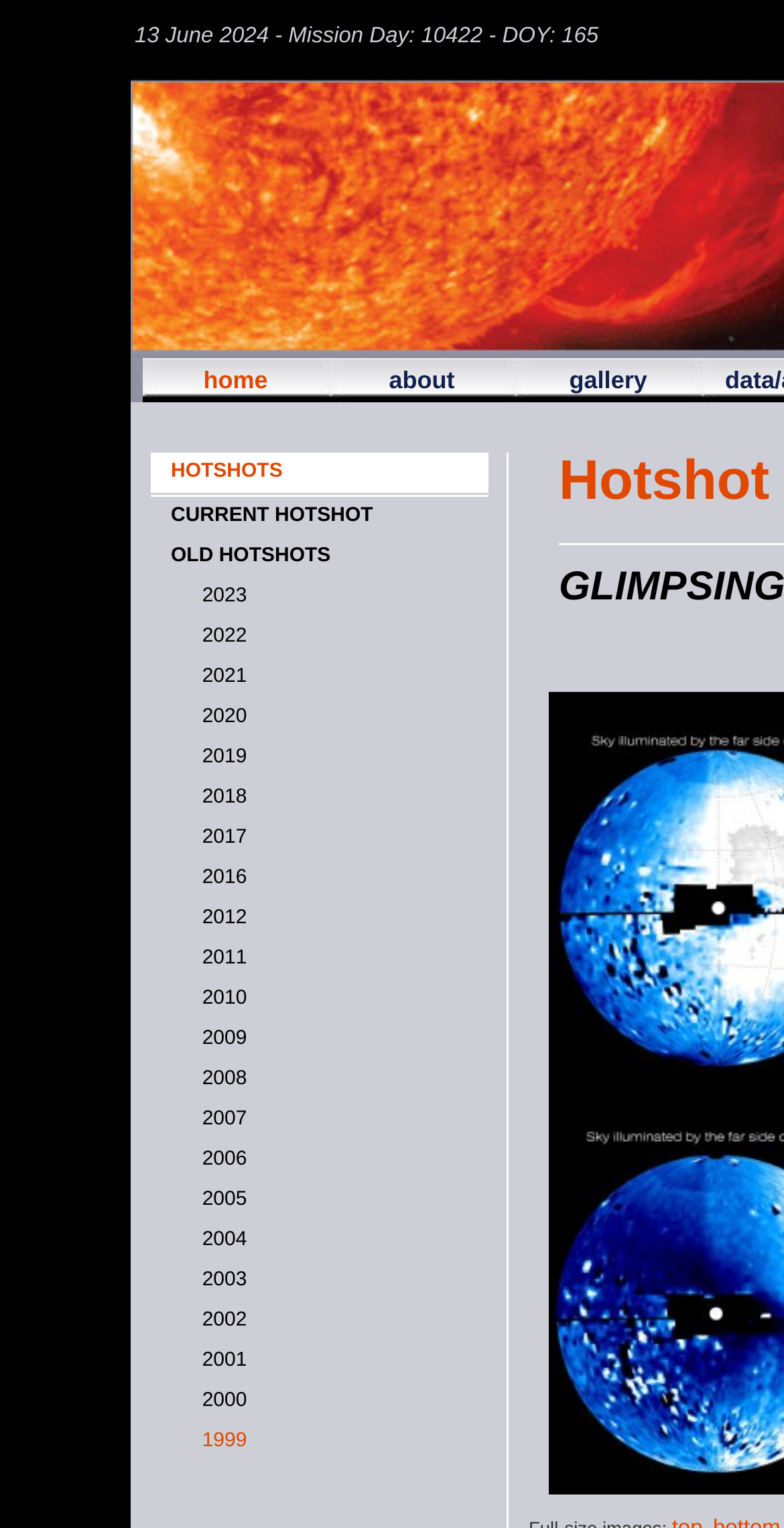What is the current hotshot?
Look at the image and respond with a one-word or short phrase answer.

CURRENT HOTSHOT